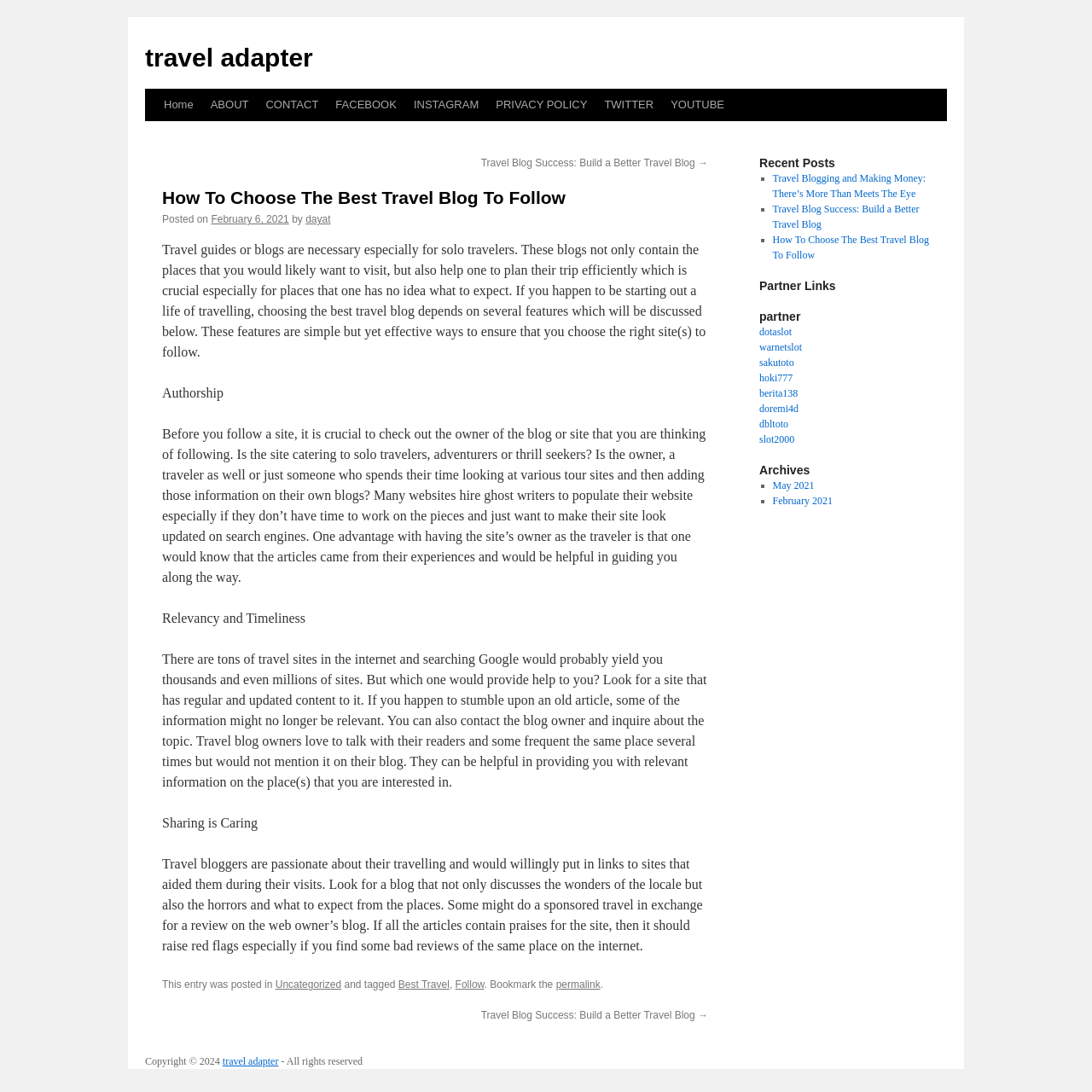Please specify the bounding box coordinates of the clickable region necessary for completing the following instruction: "Visit the 'FACEBOOK' page". The coordinates must consist of four float numbers between 0 and 1, i.e., [left, top, right, bottom].

[0.299, 0.081, 0.371, 0.111]